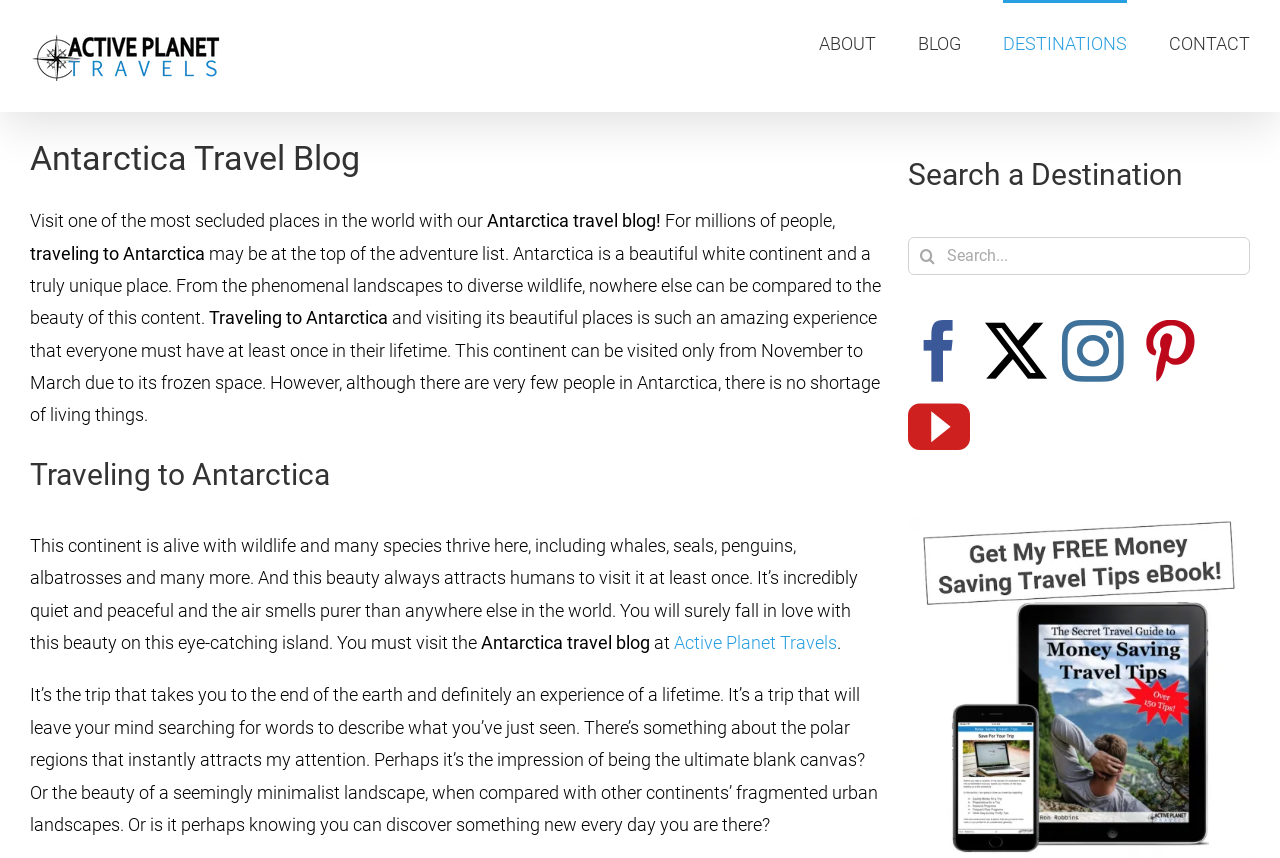How many social media links are present?
Ensure your answer is thorough and detailed.

I found the answer by counting the number of social media links present at the bottom of the webpage, which includes Facebook, Twitter, Instagram, Pinterest, and YouTube.